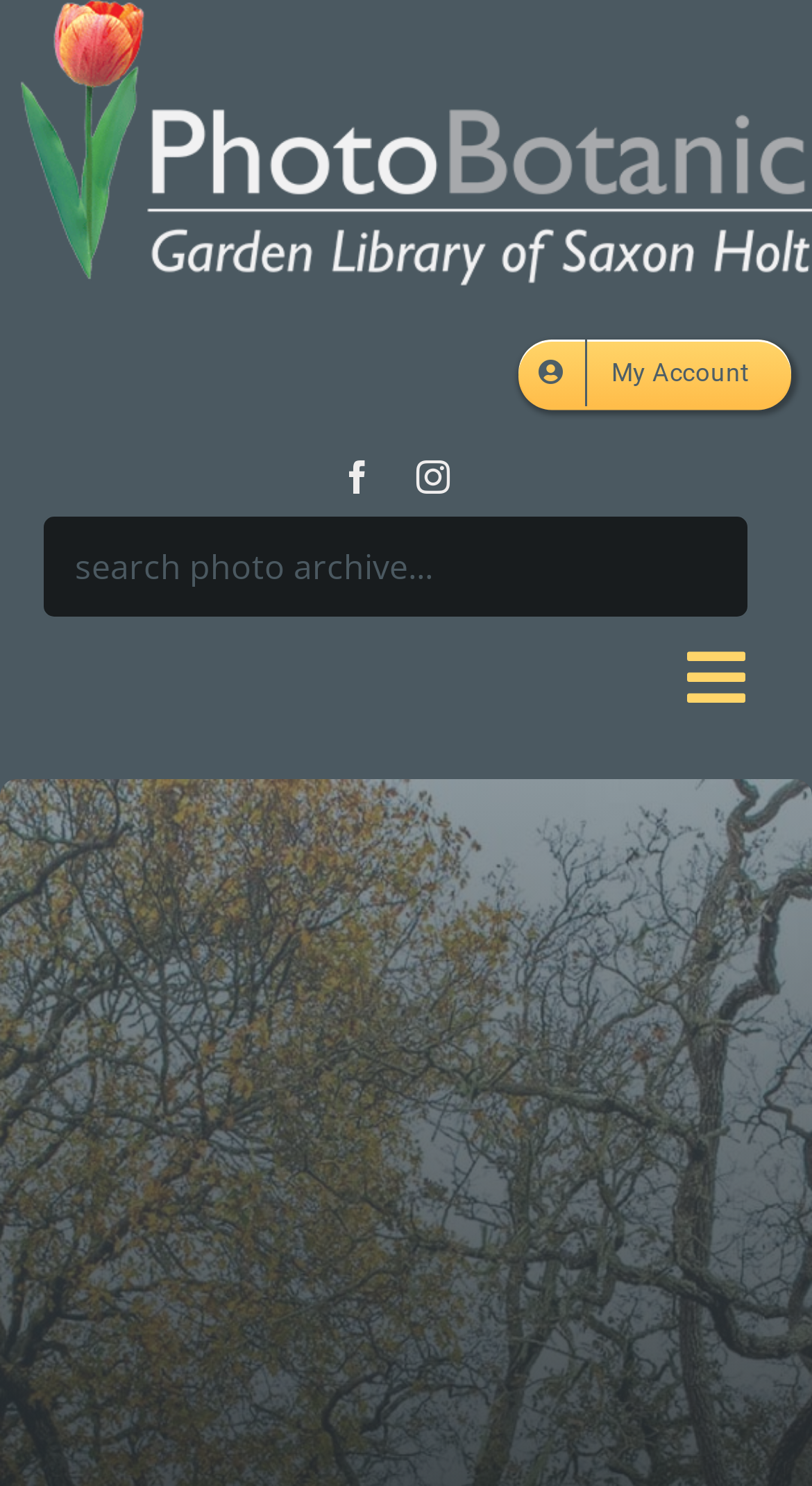What is the position of the 'My Account' link?
Please answer the question with a single word or phrase, referencing the image.

Top-right